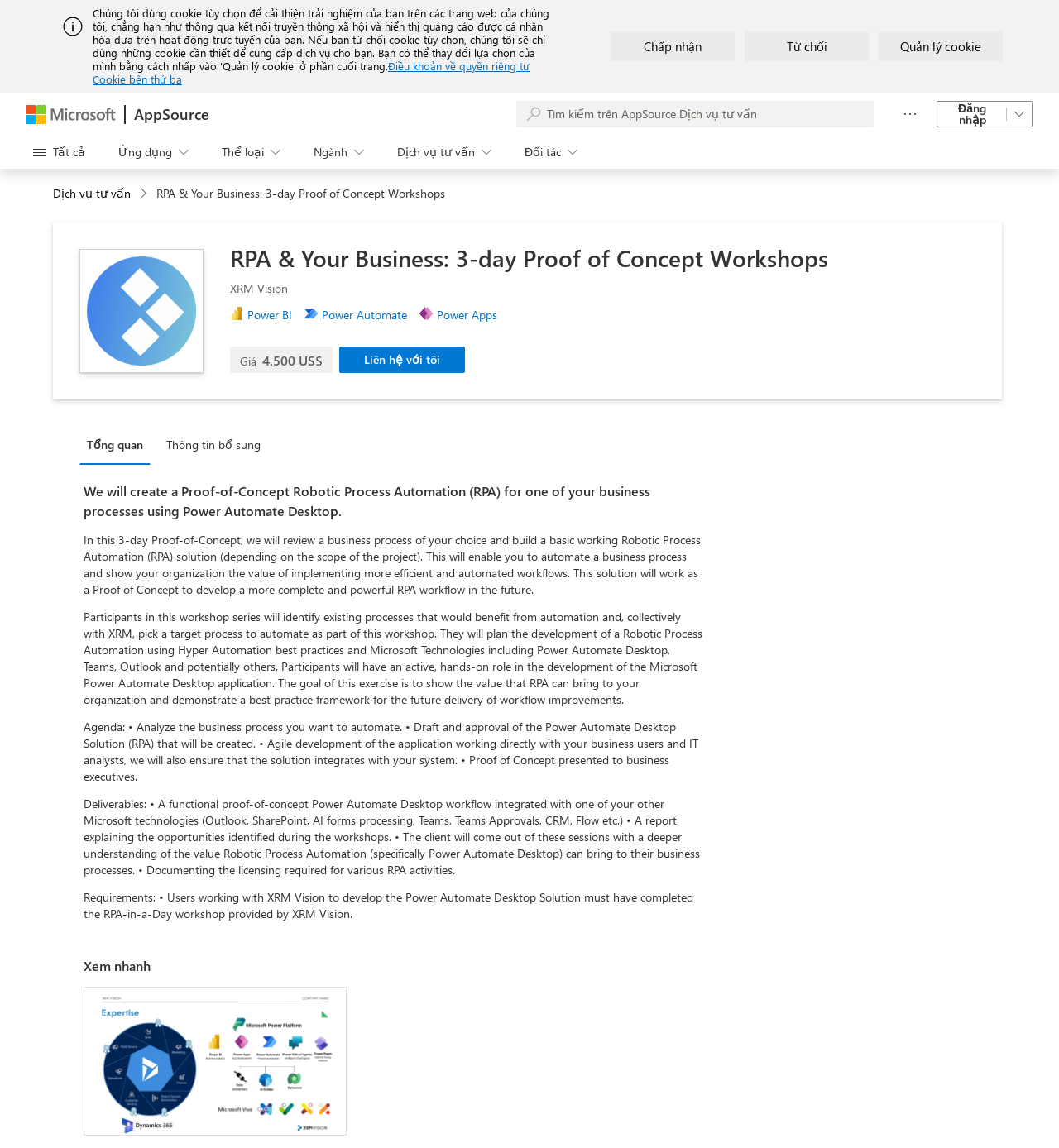What is the goal of the RPA workshop series?
Please craft a detailed and exhaustive response to the question.

The goal of the RPA workshop series is to show the value that RPA can bring to the organization and demonstrate a best practice framework for the future delivery of workflow improvements.